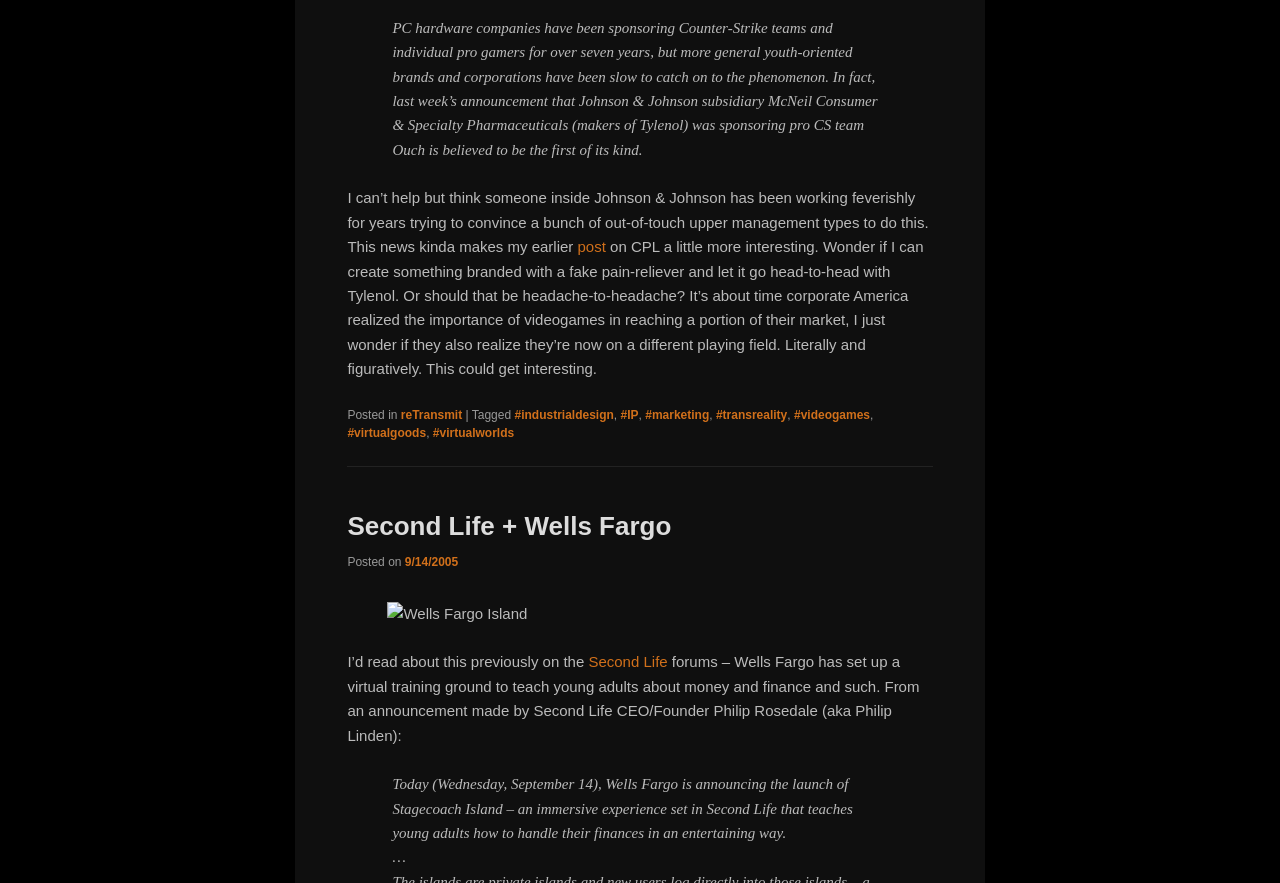Please predict the bounding box coordinates of the element's region where a click is necessary to complete the following instruction: "Click the 'post' link". The coordinates should be represented by four float numbers between 0 and 1, i.e., [left, top, right, bottom].

[0.451, 0.27, 0.473, 0.289]